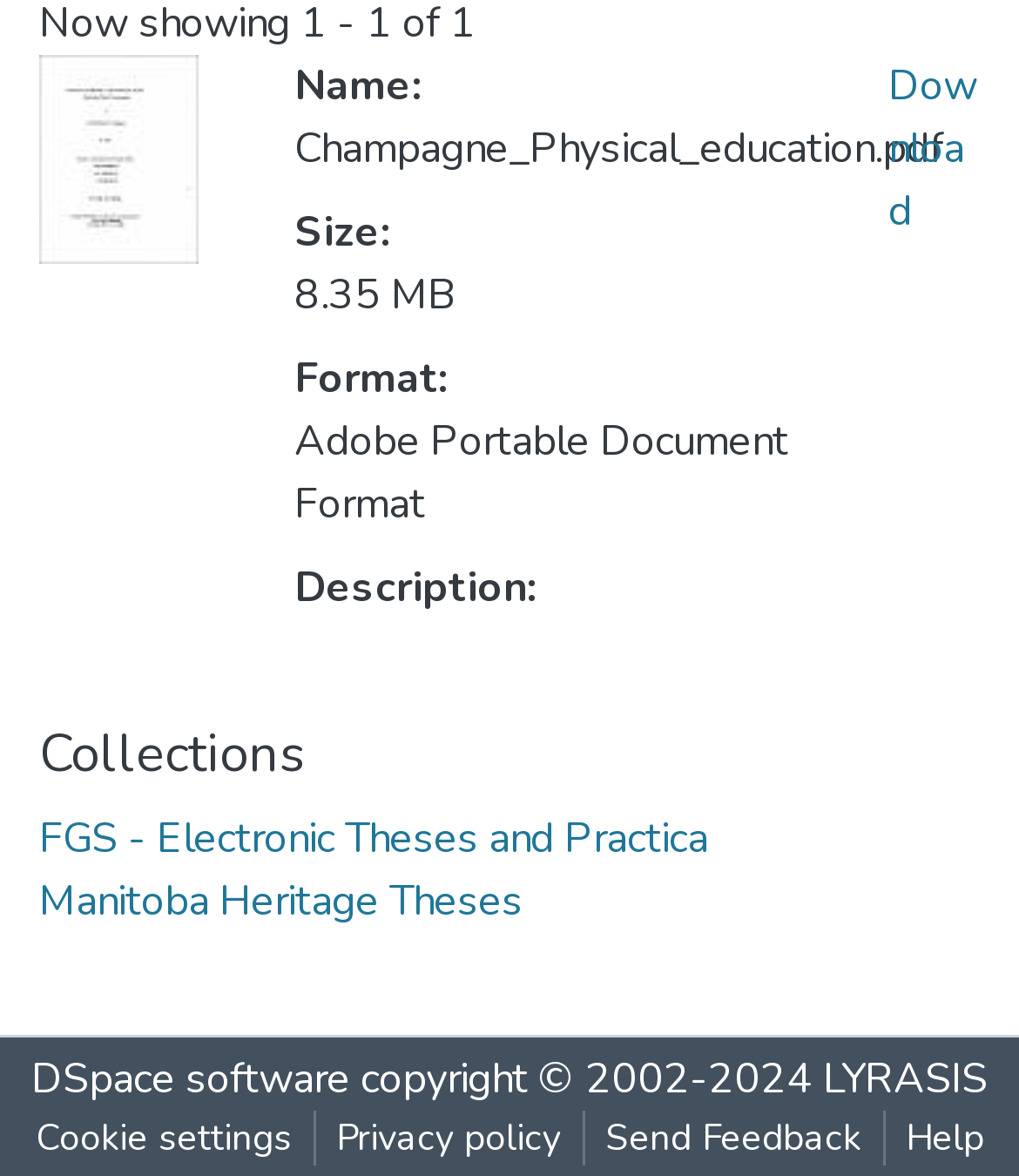Determine the bounding box coordinates for the HTML element described here: "Download".

[0.872, 0.048, 0.959, 0.204]